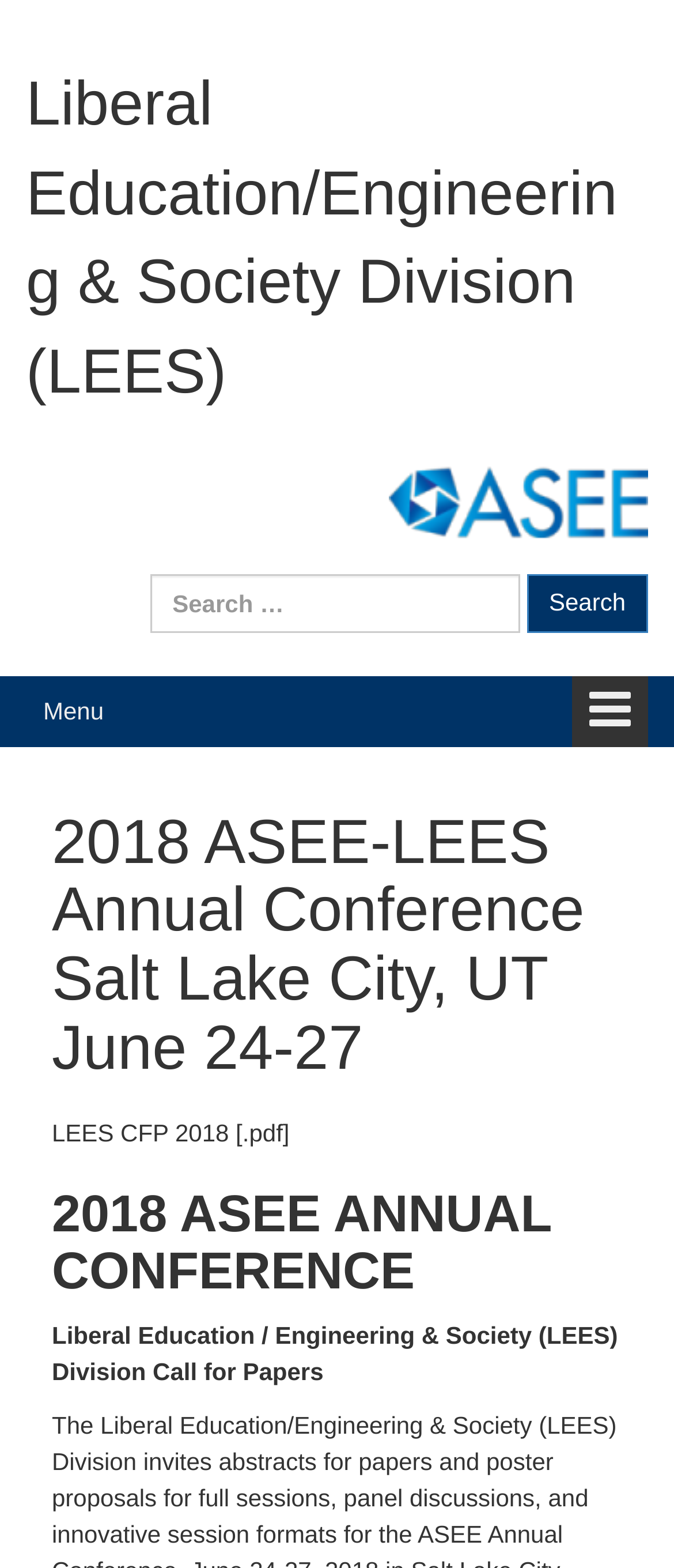Identify the title of the webpage and provide its text content.

2018 ASEE-LEES Annual Conference Salt Lake City, UT June 24-27